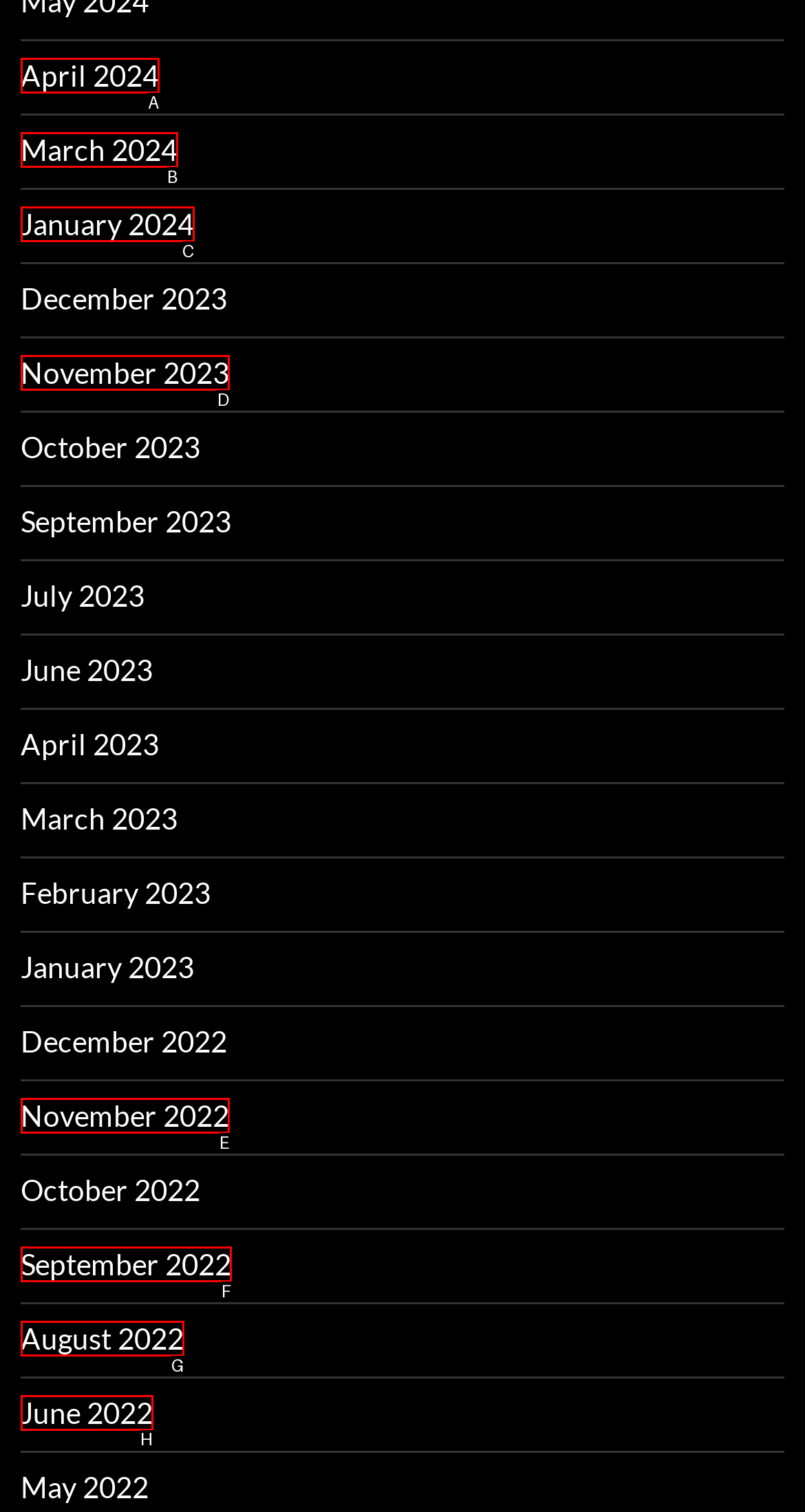To achieve the task: browse June 2022, indicate the letter of the correct choice from the provided options.

H